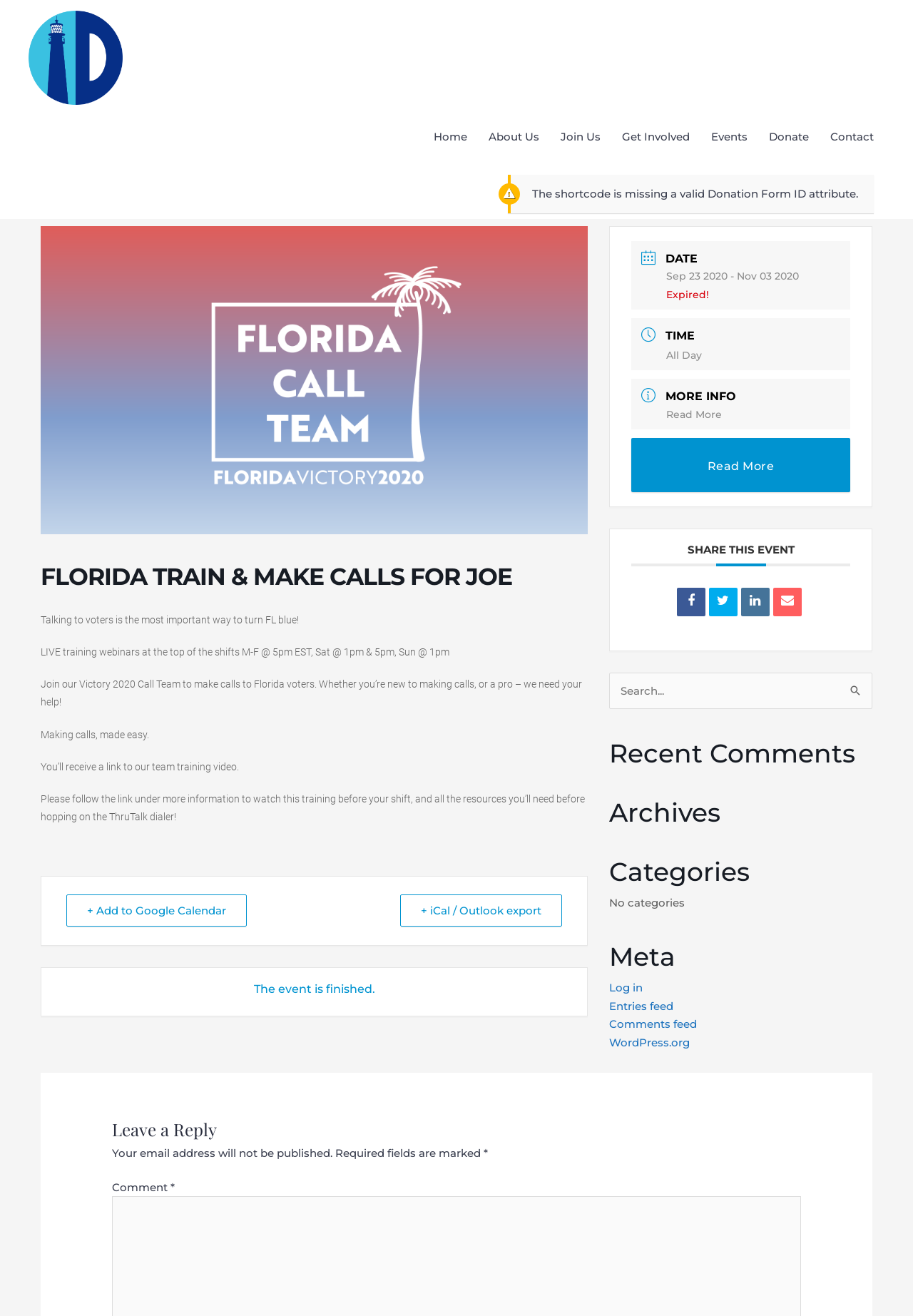What is the event status?
Refer to the image and provide a one-word or short phrase answer.

Expired